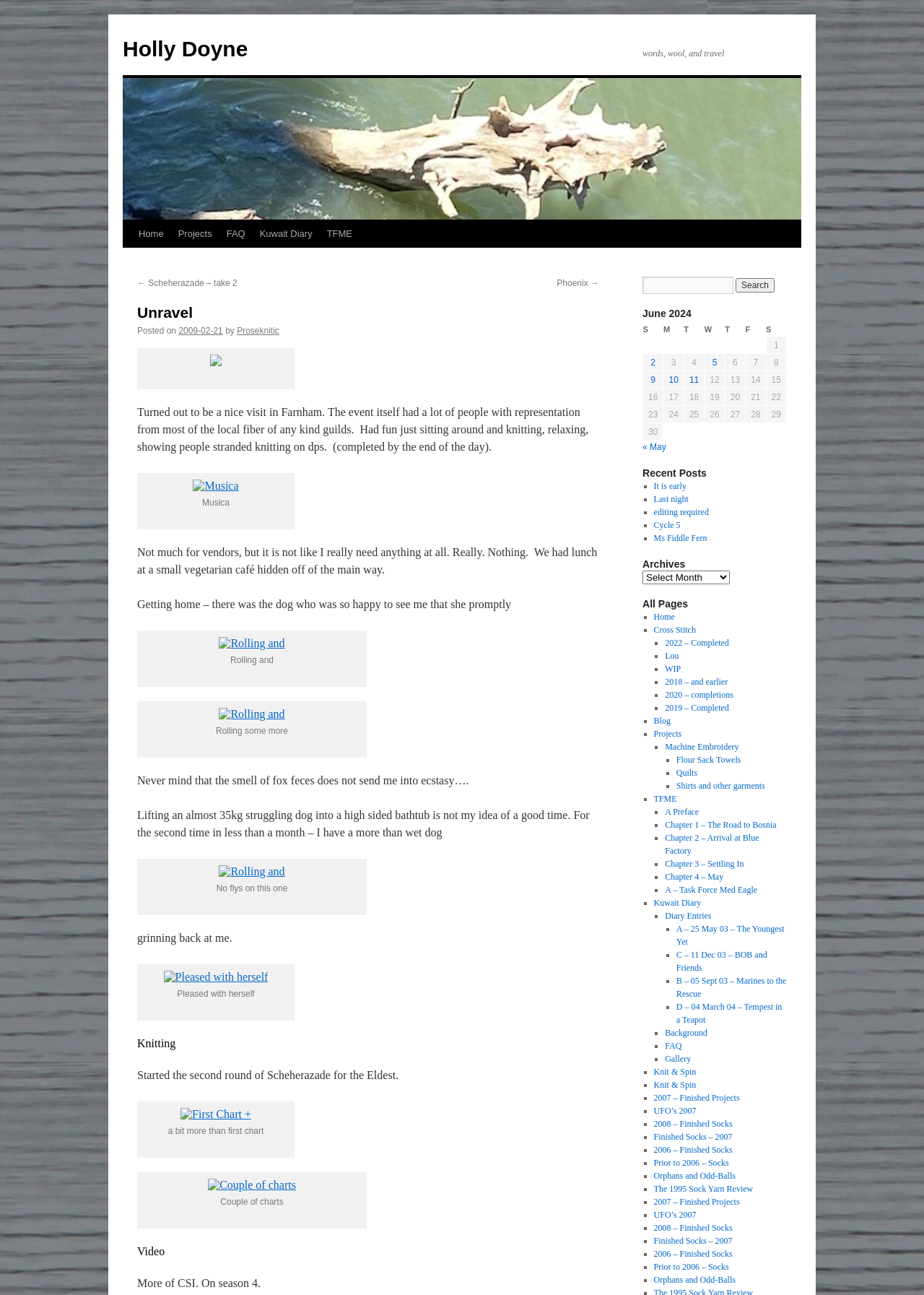Locate the bounding box coordinates of the clickable area to execute the instruction: "Click on the 'Home' link". Provide the coordinates as four float numbers between 0 and 1, represented as [left, top, right, bottom].

[0.142, 0.17, 0.185, 0.191]